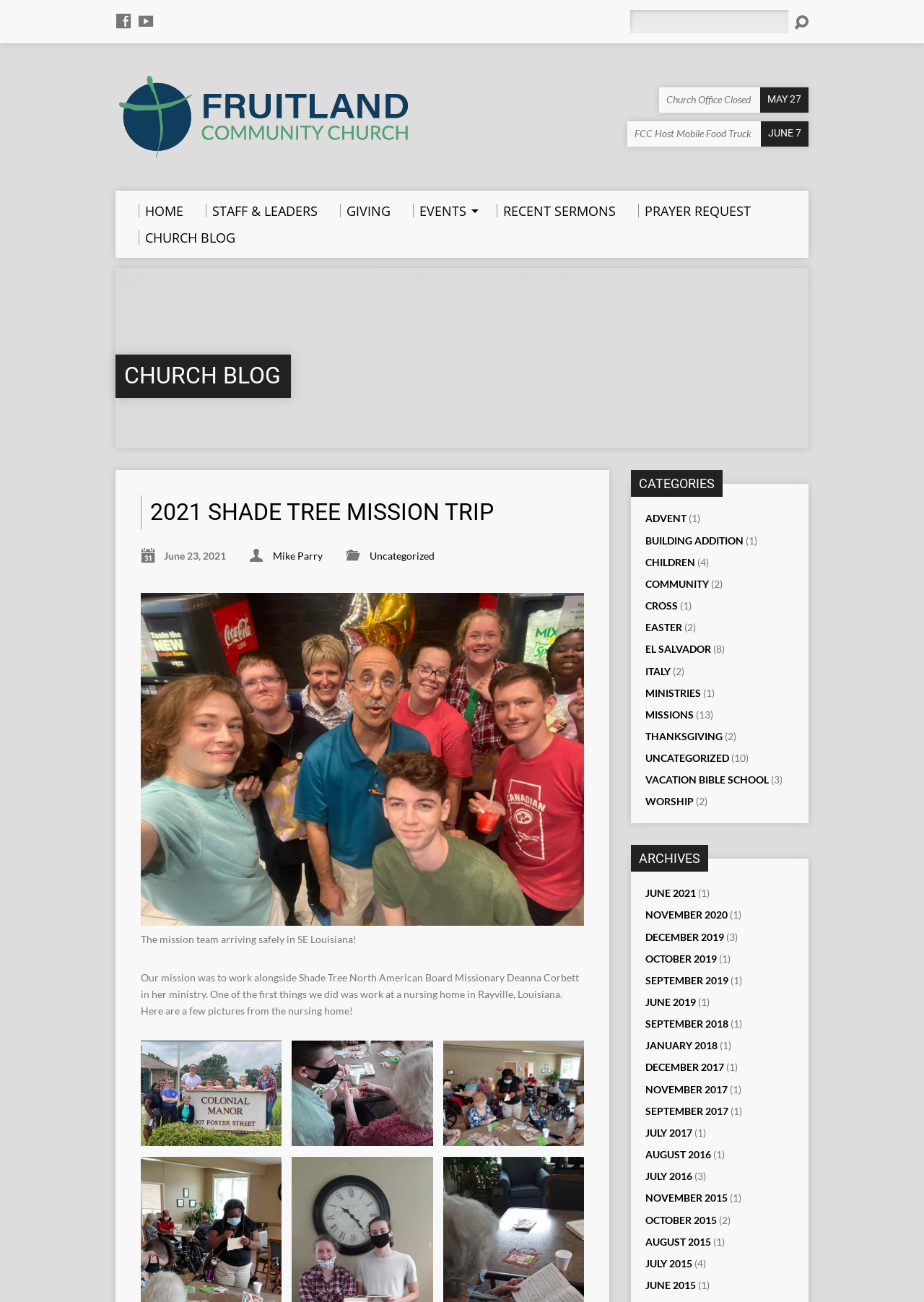Determine the bounding box coordinates of the region I should click to achieve the following instruction: "Search for something". Ensure the bounding box coordinates are four float numbers between 0 and 1, i.e., [left, top, right, bottom].

[0.676, 0.009, 0.709, 0.018]